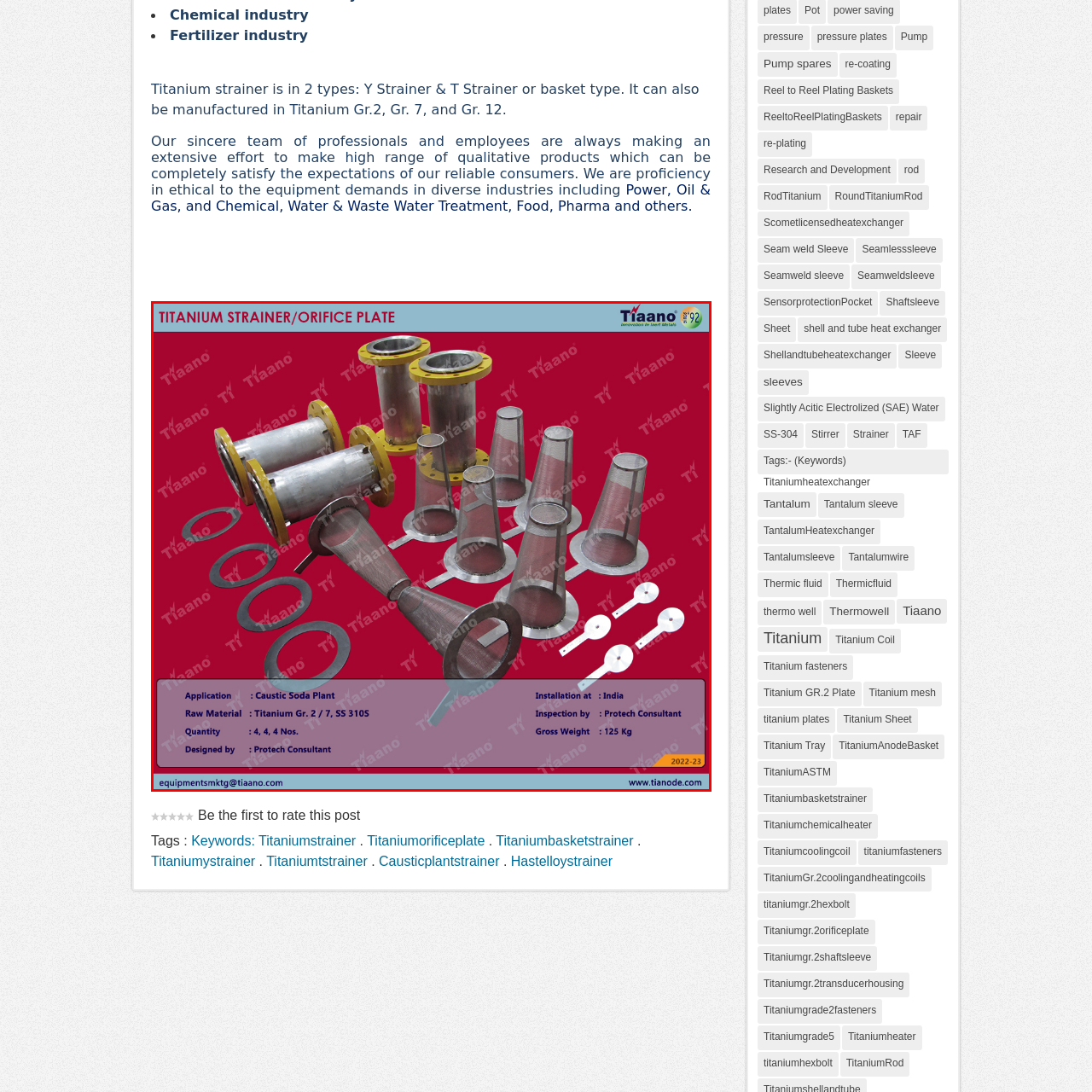Thoroughly describe the scene captured inside the red-bordered section of the image.

**Caption:**  
This image showcases a collection of titanium strainers and orifice plates designed for use in a Caustic Soda Plant. The components highlighted include various strainers made from Titanium Gr. 2/7, as well as stainless steel elements composite to the setup. The arrangement features four identical pieces, ensuring efficiency in filtration and flow management. Each strainer is fitted with yellow flanges, indicating high durability and resistance to corrosive environments typical in chemical processing. The total gross weight of the assembly is 125 kg, and it is to be installed in India, inspected and designed by Protech Consultant. The image emphasizes quality craftsmanship, tailored for specialized industrial applications.